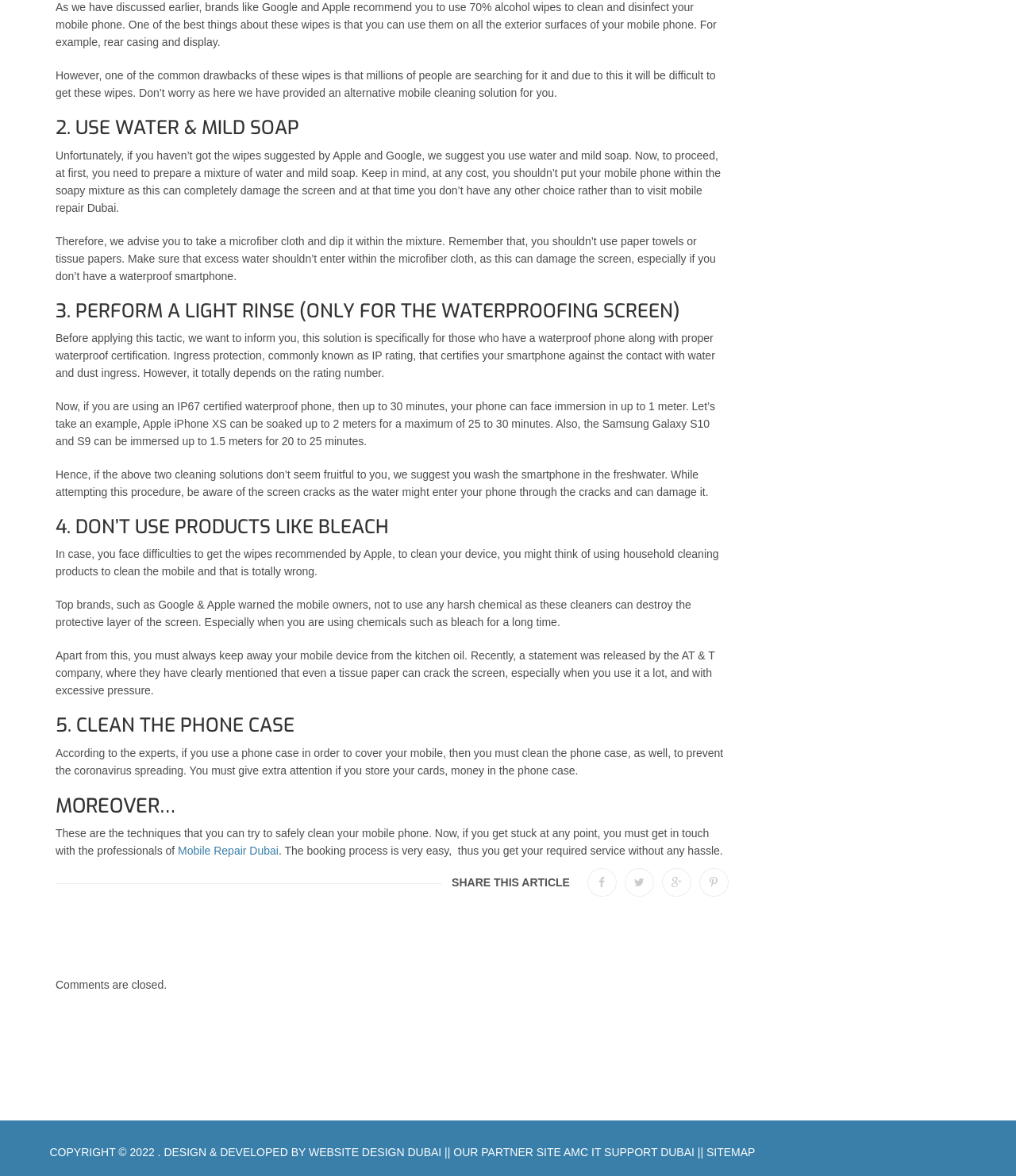Provide a one-word or brief phrase answer to the question:
What is recommended to clean a mobile phone?

70% alcohol wipes